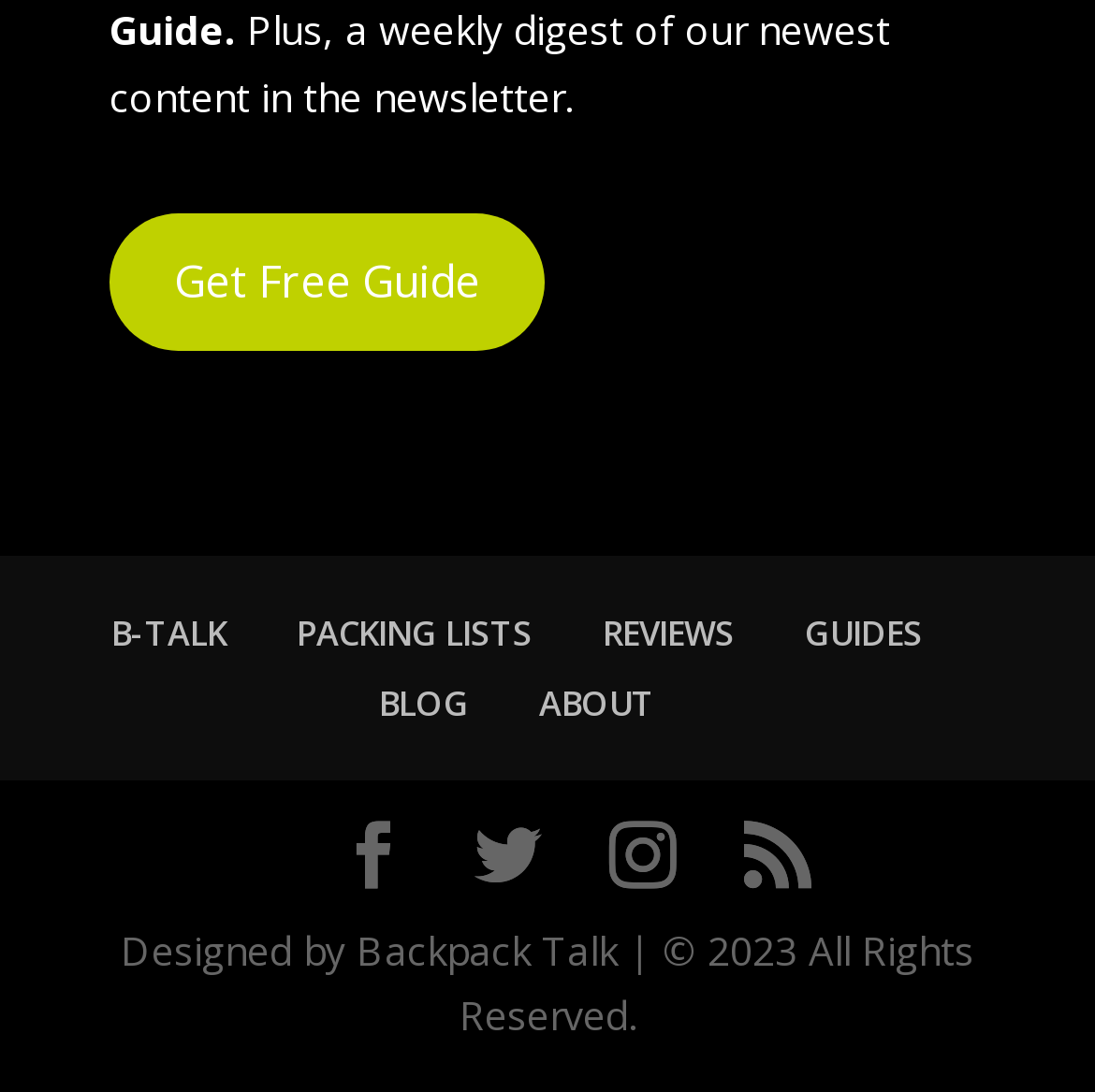What is the name of the entity that designed the webpage?
Could you answer the question in a detailed manner, providing as much information as possible?

The static text element at the bottom of the page mentions 'Designed by Backpack Talk | © 2023 All Rights Reserved.' Therefore, the entity that designed the webpage is 'Backpack Talk'.